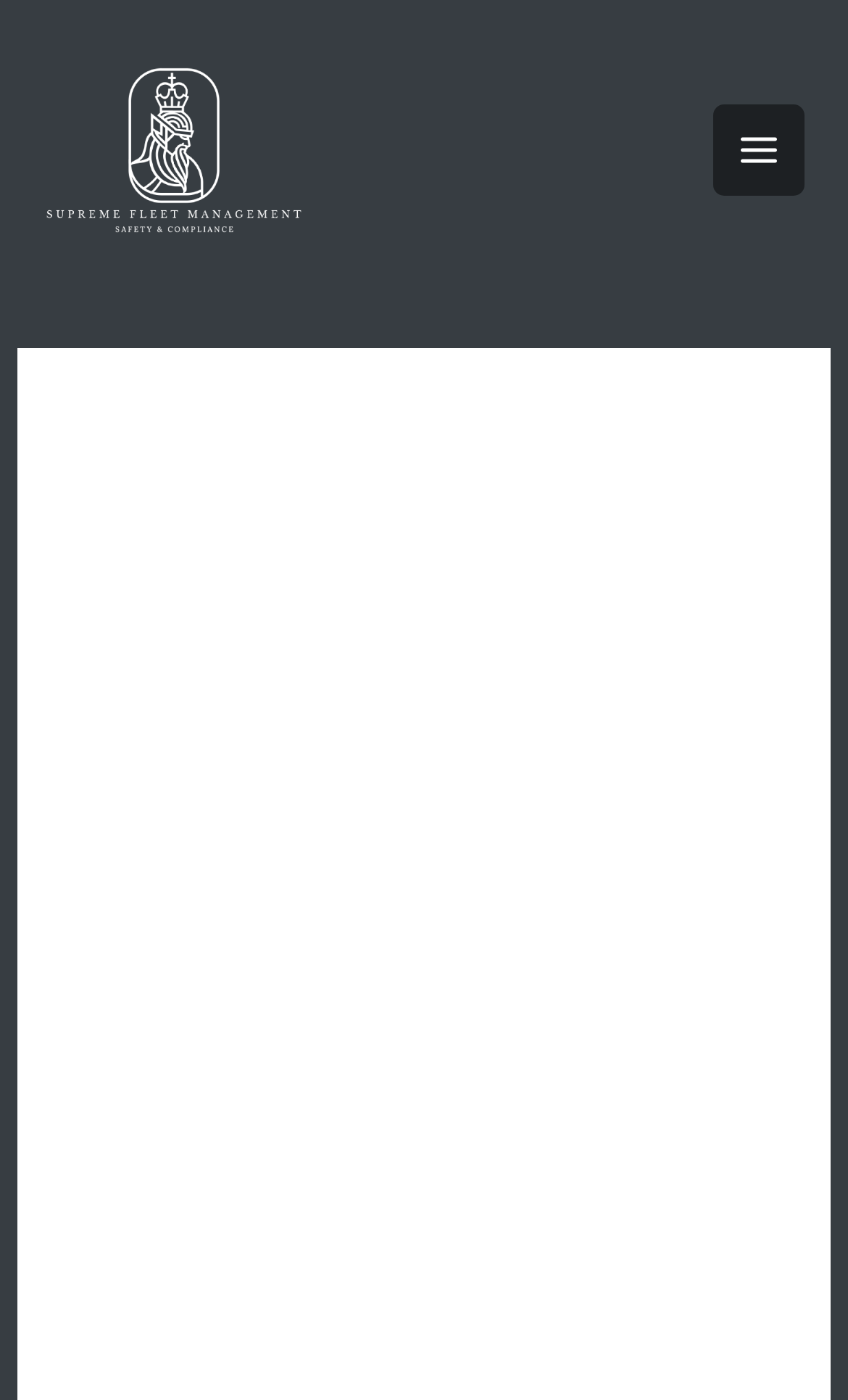Locate and provide the bounding box coordinates for the HTML element that matches this description: "Harsh Bansal".

[0.619, 0.627, 0.86, 0.658]